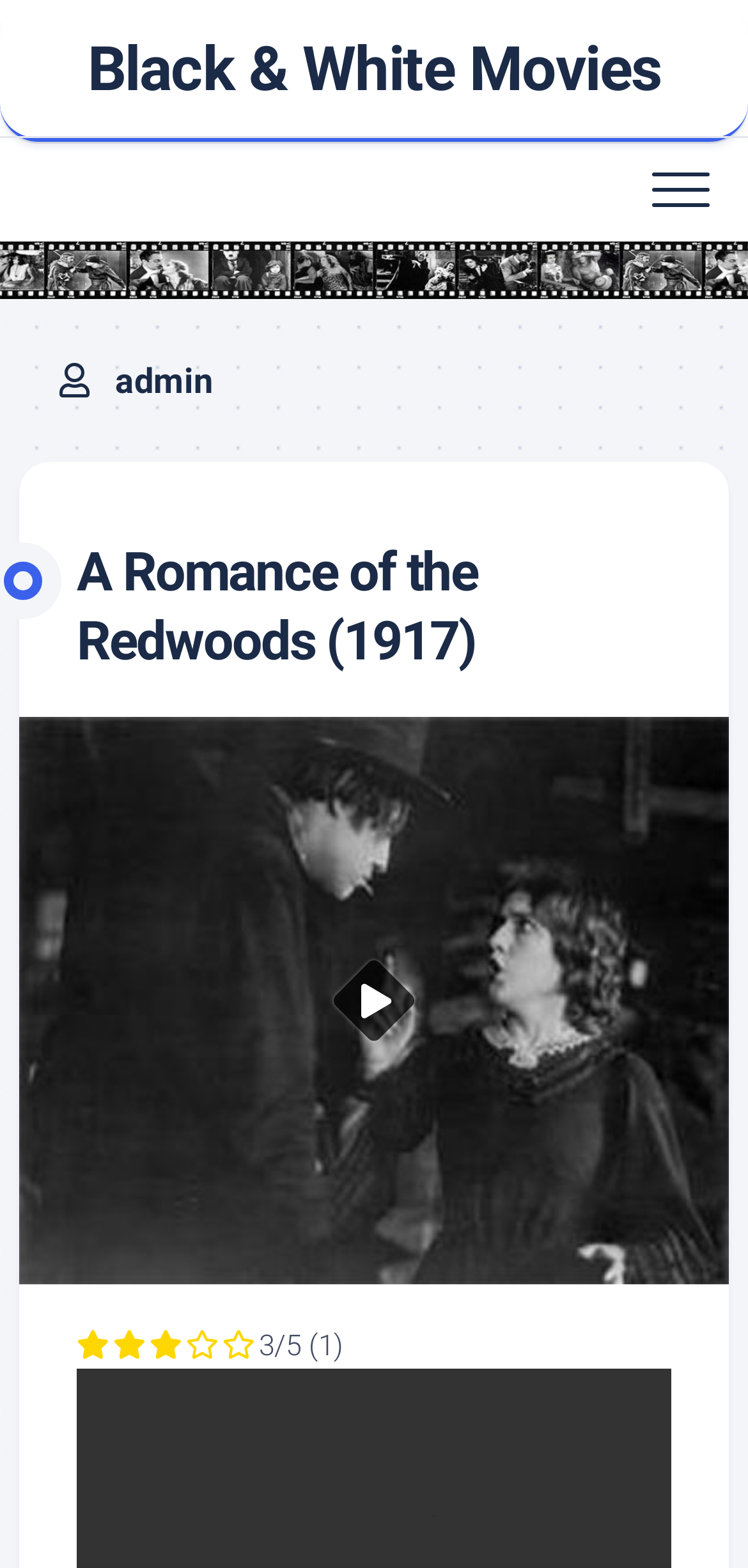What is the rating of the movie 'A Romance of the Redwoods (1917)'?
Answer the question with as much detail as possible.

The question asks for the rating of the movie 'A Romance of the Redwoods (1917)', which can be found in the StaticText element '3/5' with bounding box coordinates [0.346, 0.847, 0.403, 0.869]. This element is located near the link element 'A Romance of the Redwoods (1917)' with bounding box coordinates [0.103, 0.345, 0.638, 0.43], indicating that the rating '3/5' corresponds to this movie.